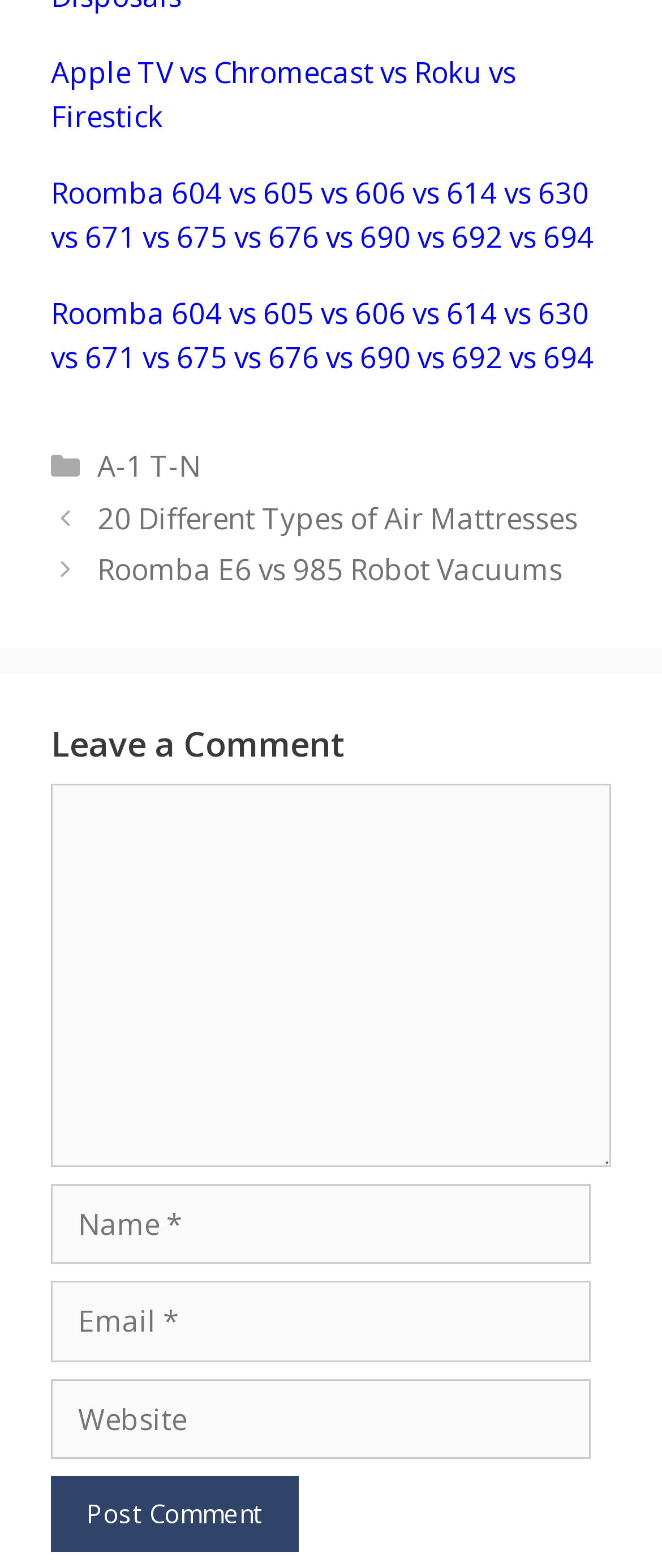Please find and report the bounding box coordinates of the element to click in order to perform the following action: "Enter your name". The coordinates should be expressed as four float numbers between 0 and 1, in the format [left, top, right, bottom].

[0.077, 0.755, 0.892, 0.806]